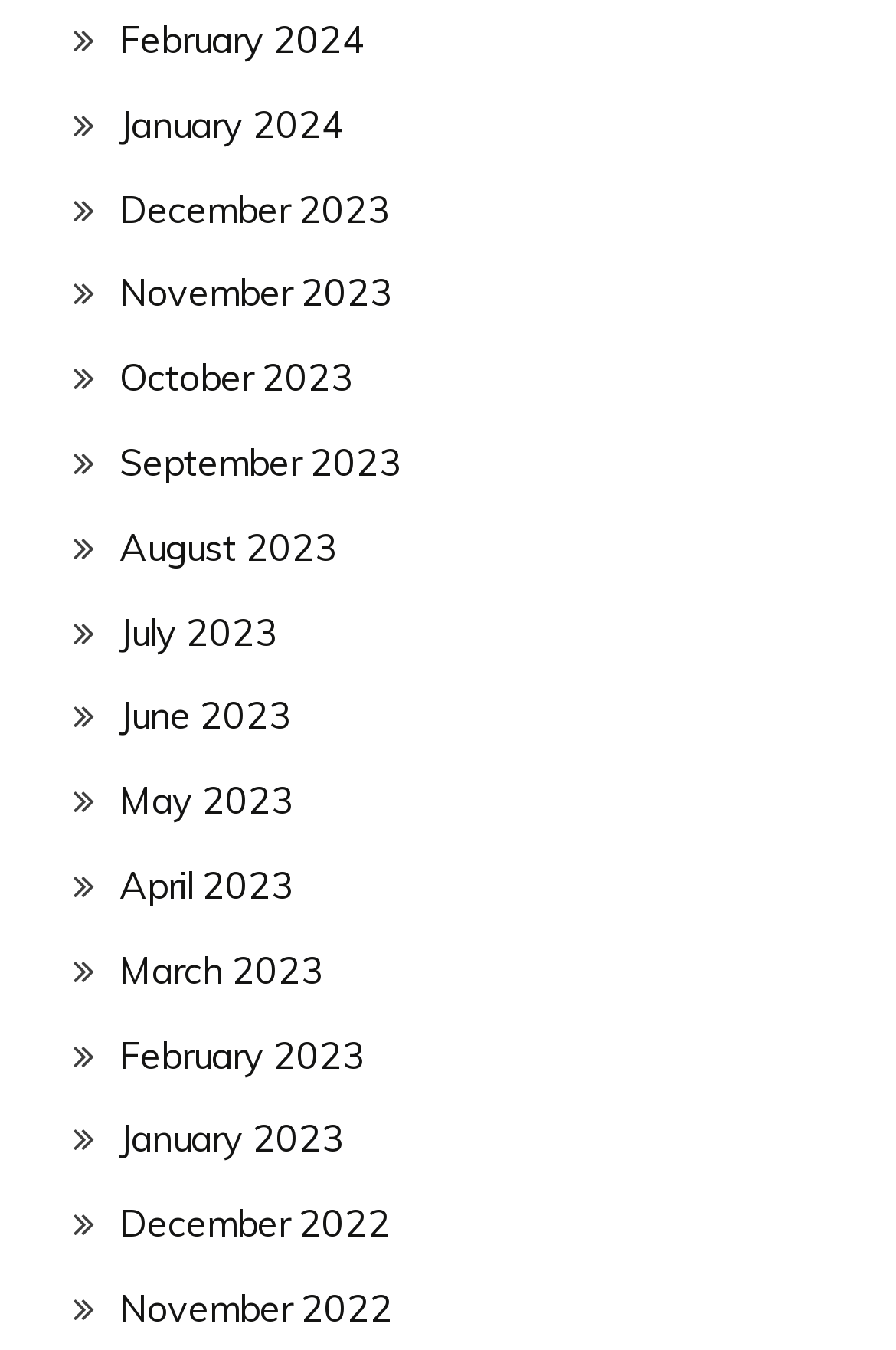What is the earliest month listed?
Provide an in-depth and detailed answer to the question.

By examining the list of links, I found that the earliest month listed is December 2022, which is located at the bottom of the list.